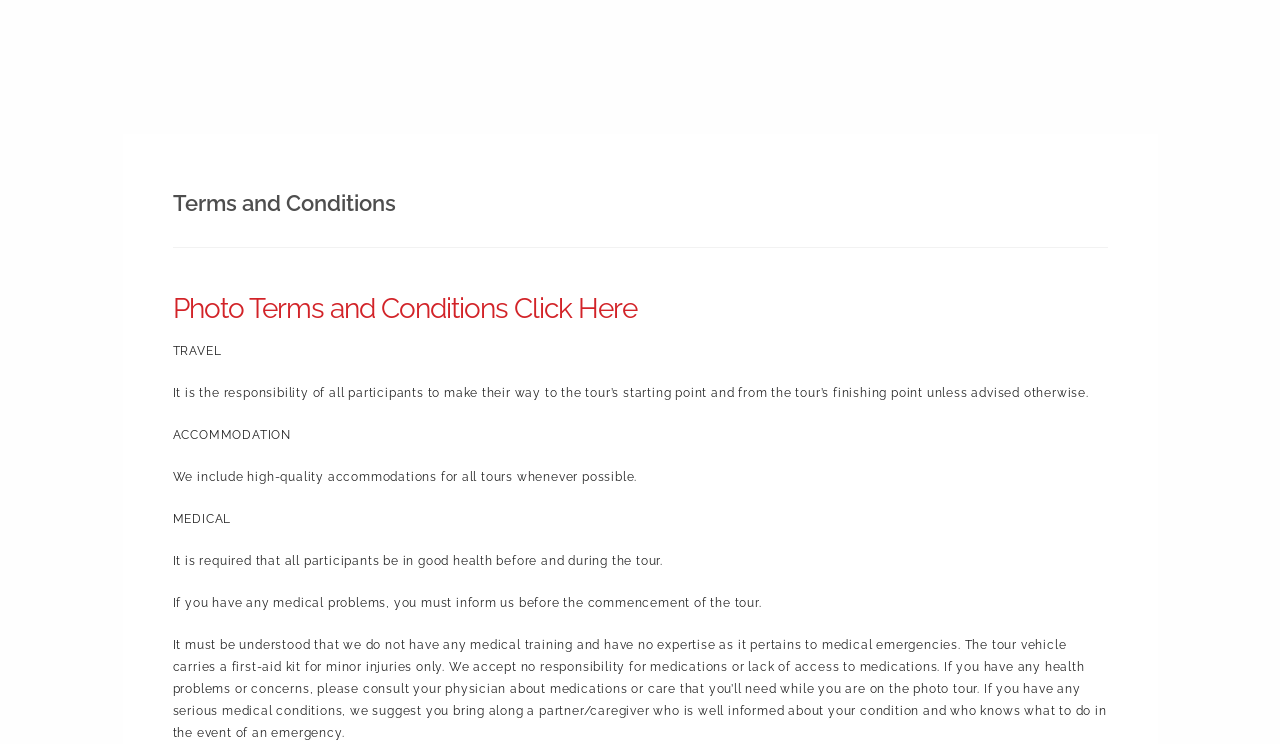Please locate the bounding box coordinates of the element that needs to be clicked to achieve the following instruction: "View the Photo Terms and Conditions". The coordinates should be four float numbers between 0 and 1, i.e., [left, top, right, bottom].

[0.135, 0.392, 0.497, 0.437]